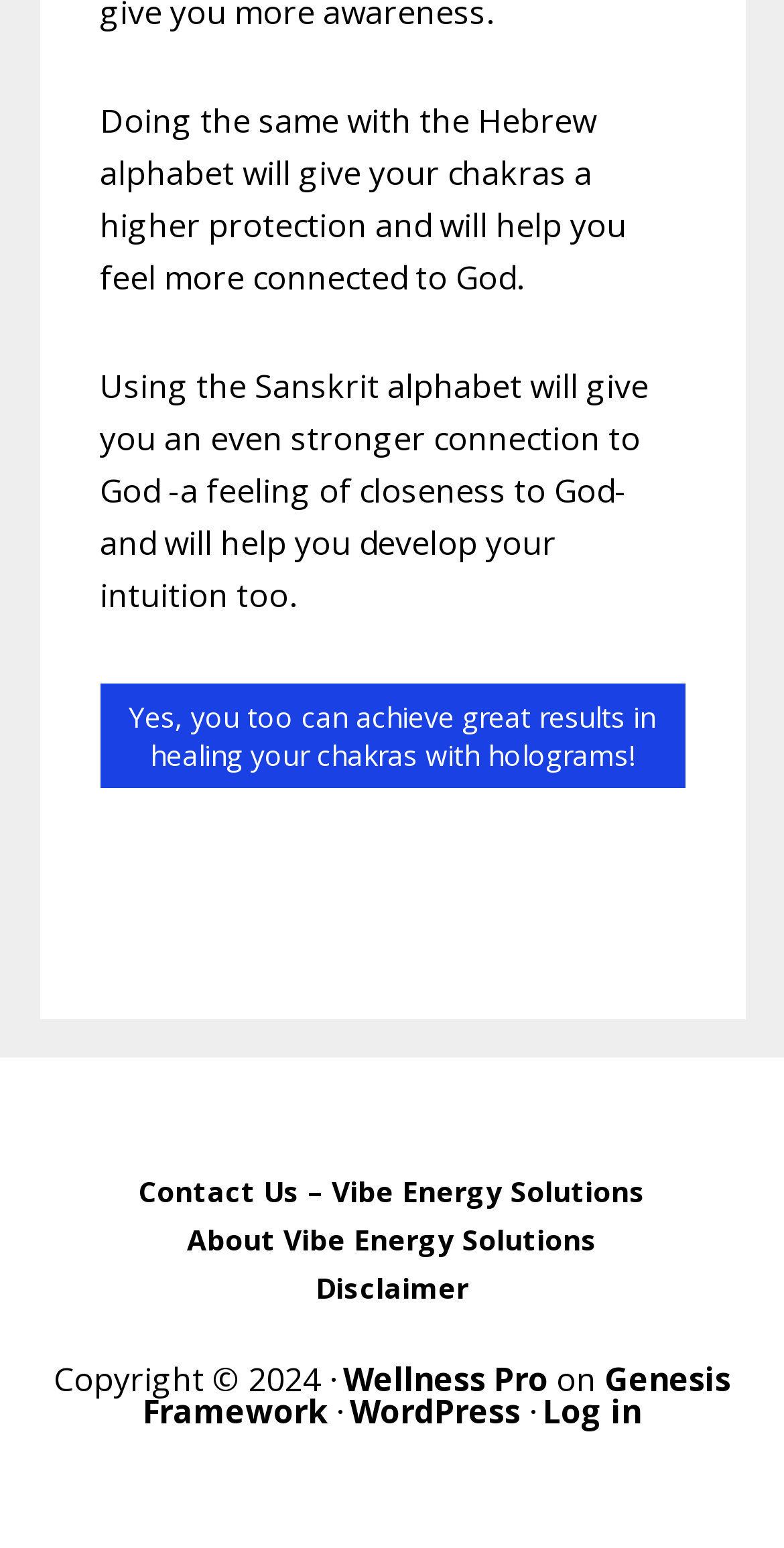What is the name of the company mentioned on the webpage?
Provide a thorough and detailed answer to the question.

The company name 'Vibe Energy Solutions' is mentioned in the navigation section of the webpage, specifically in the links 'Contact Us – Vibe Energy Solutions' and 'About Vibe Energy Solutions'.